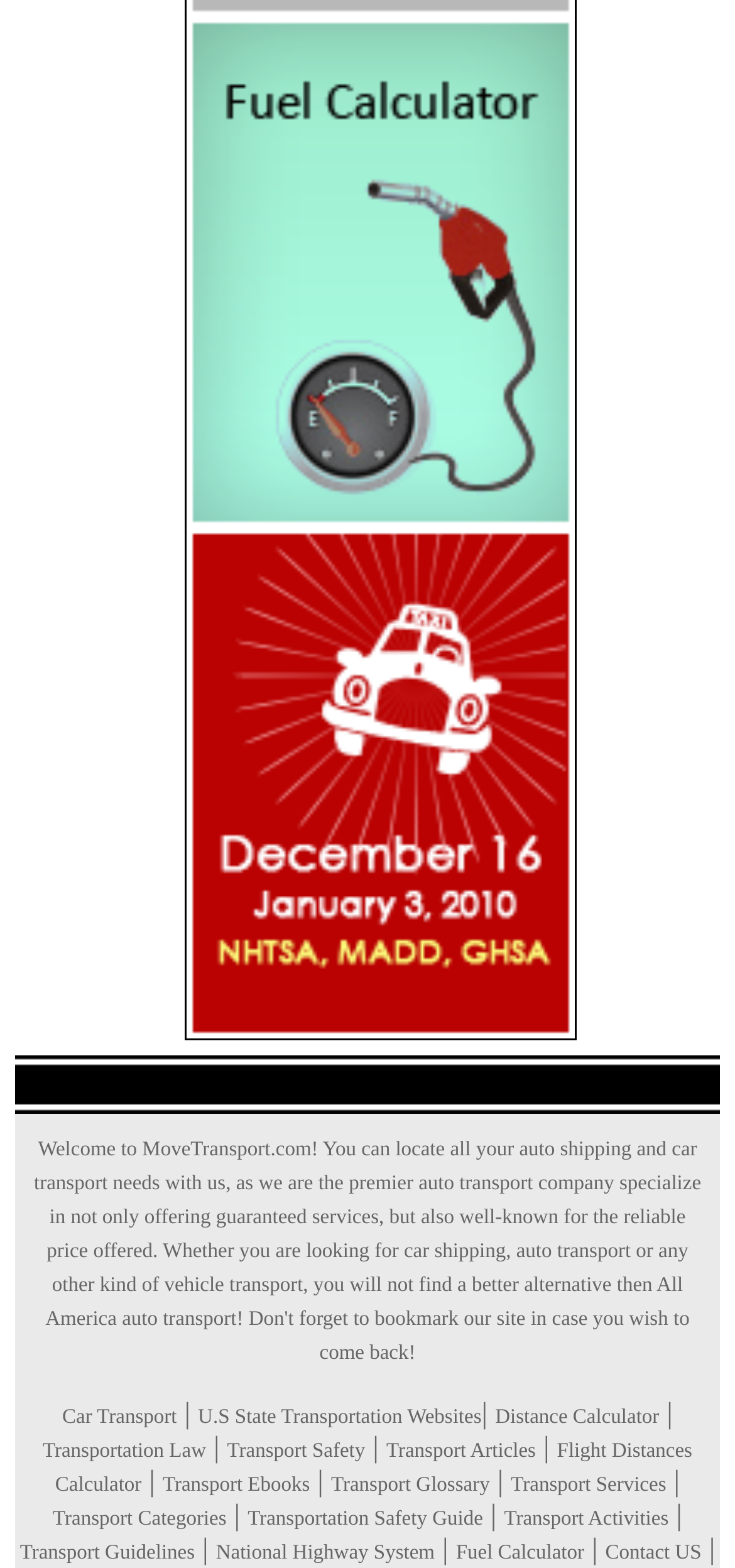Identify the bounding box coordinates for the element that needs to be clicked to fulfill this instruction: "Contact US". Provide the coordinates in the format of four float numbers between 0 and 1: [left, top, right, bottom].

[0.824, 0.984, 0.954, 0.998]